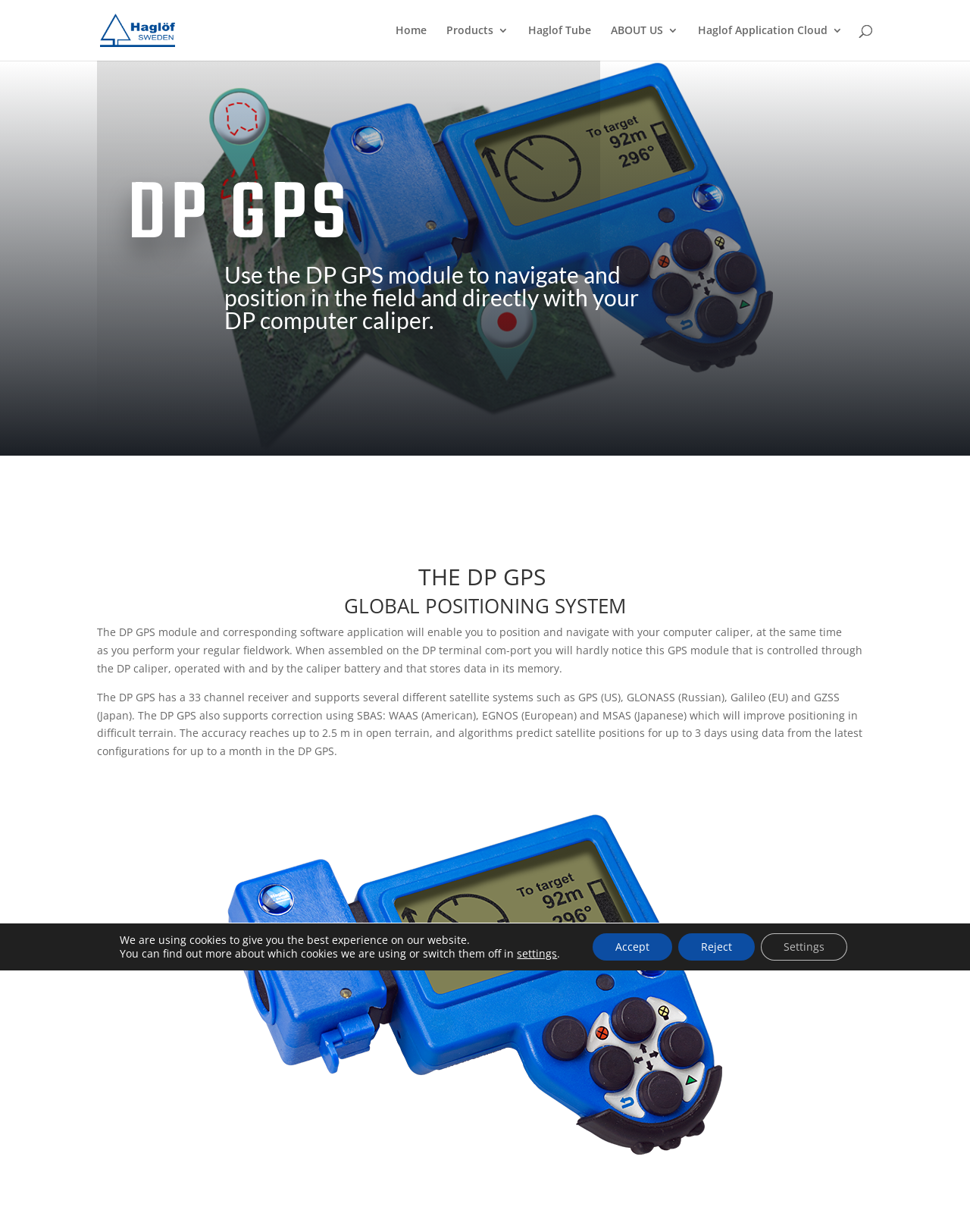Give a one-word or short-phrase answer to the following question: 
What is the purpose of the DP GPS module?

Navigate and position in the field